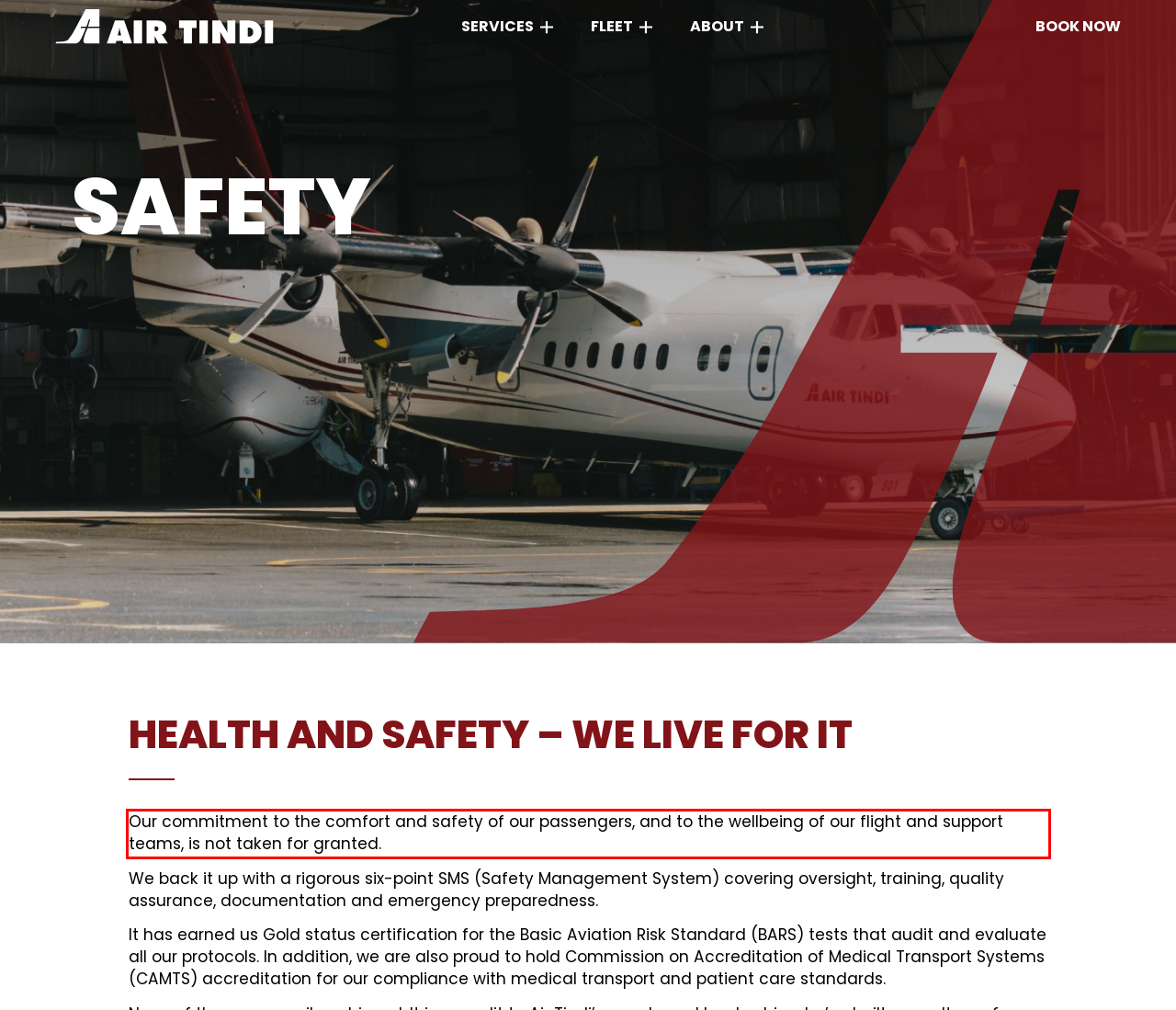Identify and extract the text within the red rectangle in the screenshot of the webpage.

Our commitment to the comfort and safety of our passengers, and to the wellbeing of our flight and support teams, is not taken for granted.